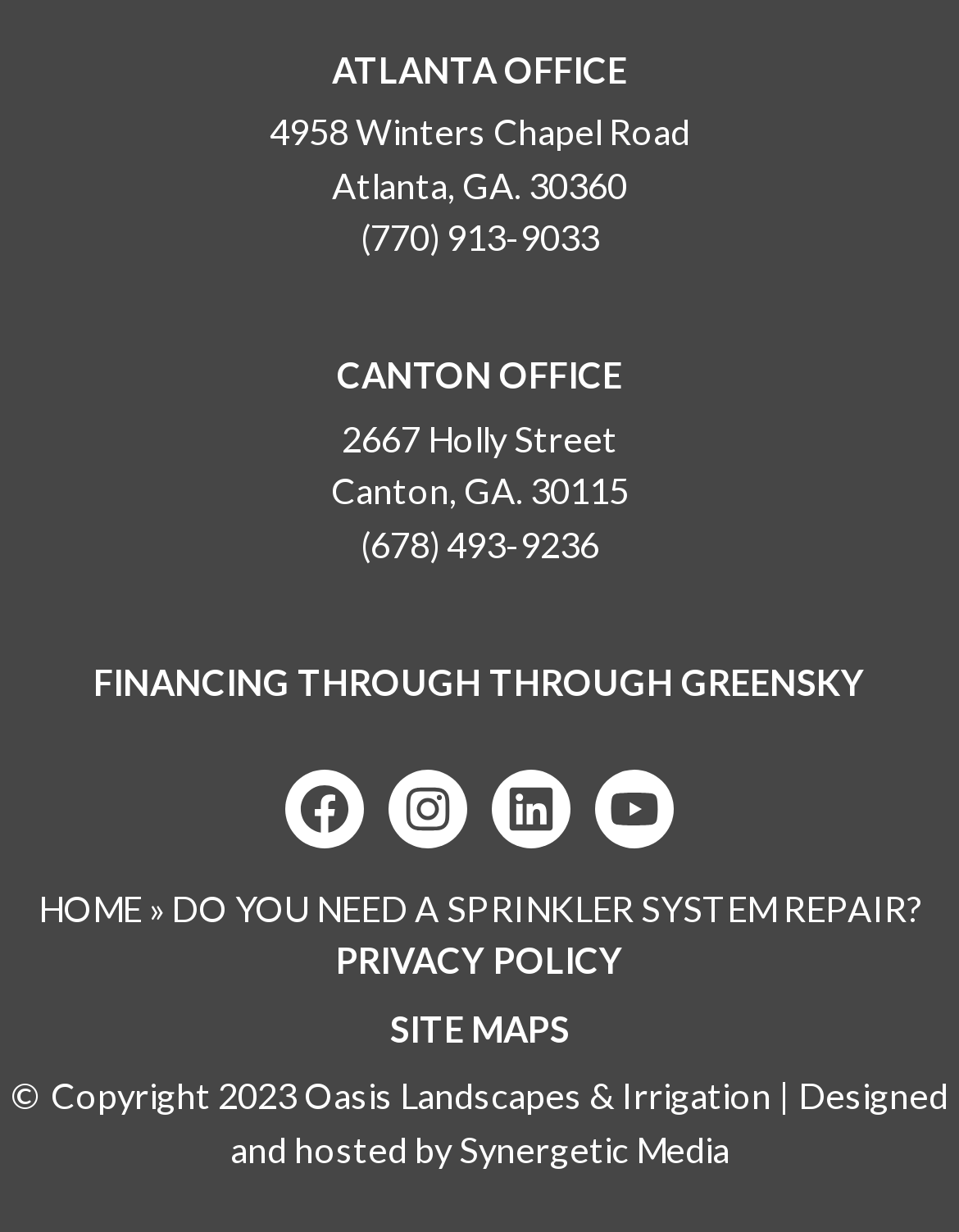What social media platforms are linked on the webpage?
Please respond to the question thoroughly and include all relevant details.

I found the social media platforms linked on the webpage by looking at the link elements with image elements as their children, which are 'Facebook', 'Instagram', 'Linkedin', and 'Youtube'.